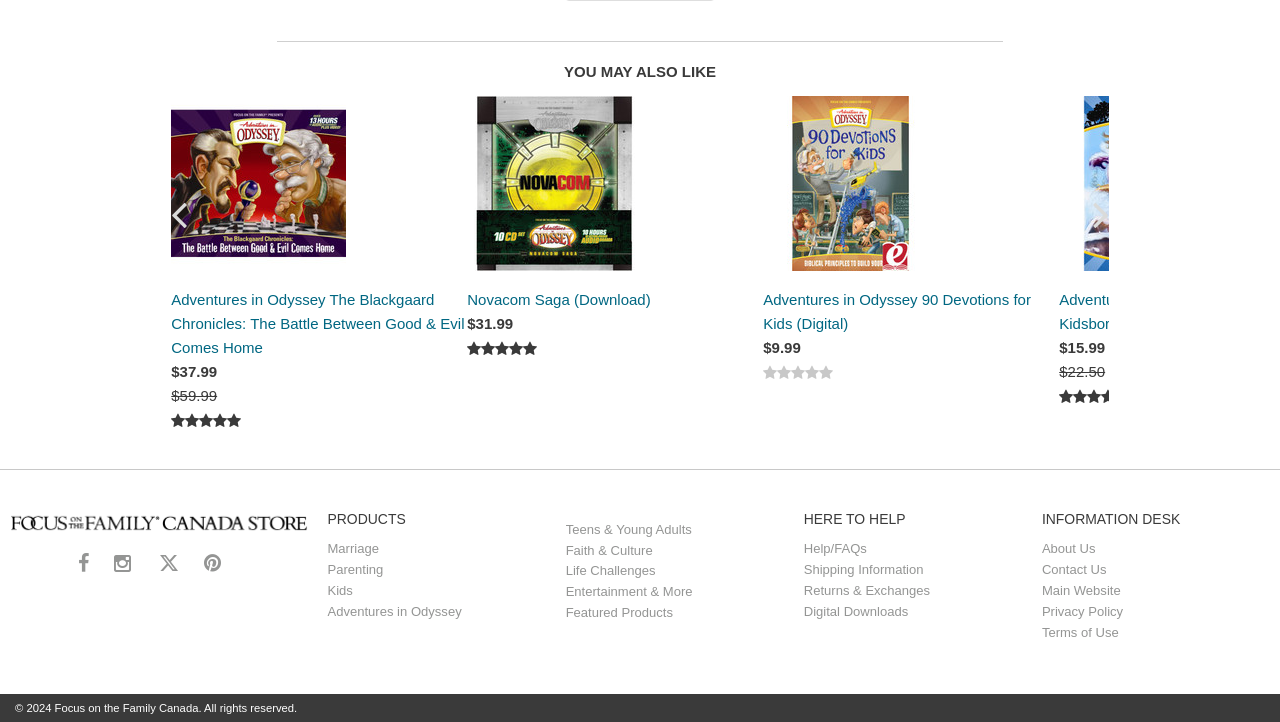Answer this question in one word or a short phrase: What is the last link in the 'HERE TO HELP' section?

Digital Downloads